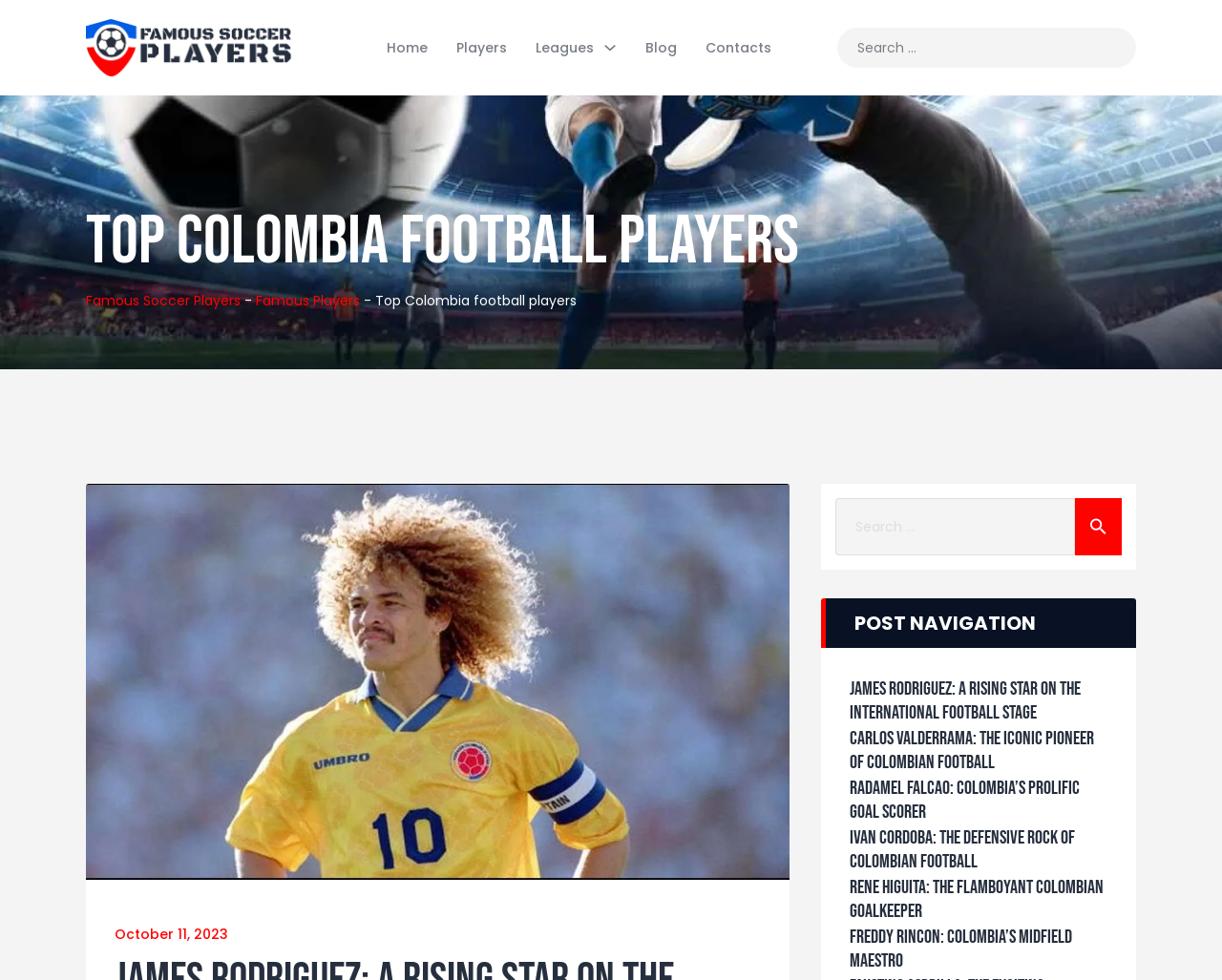Give an in-depth explanation of the webpage layout and content.

The webpage is about top Colombia football players. At the top left, there is a logo with the text "Famous Soccer Players" and an image with the same description. Below the logo, there is a navigation menu with links to "Home", "Players", "Leagues", "Blog", and "Contacts". The "Leagues" link has a sub-menu button next to it.

On the top right, there is a search bar with a placeholder text "Search...". Below the navigation menu, there is a heading that reads "Top Colombia football players" and a breadcrumb navigation that shows the current page's location.

The main content of the webpage is a list of articles about famous Colombian football players. The articles are listed in a vertical column, with each article title being a link. The titles include "James Rodriguez: A Rising Star on the International Football Stage", "Carlos Valderrama: The Iconic Pioneer of Colombian Football", and several others.

At the bottom of the page, there is a secondary search bar with a placeholder text "Search..." and a search button with a magnifying glass icon. There is also a date "October 11, 2023" displayed at the bottom left.